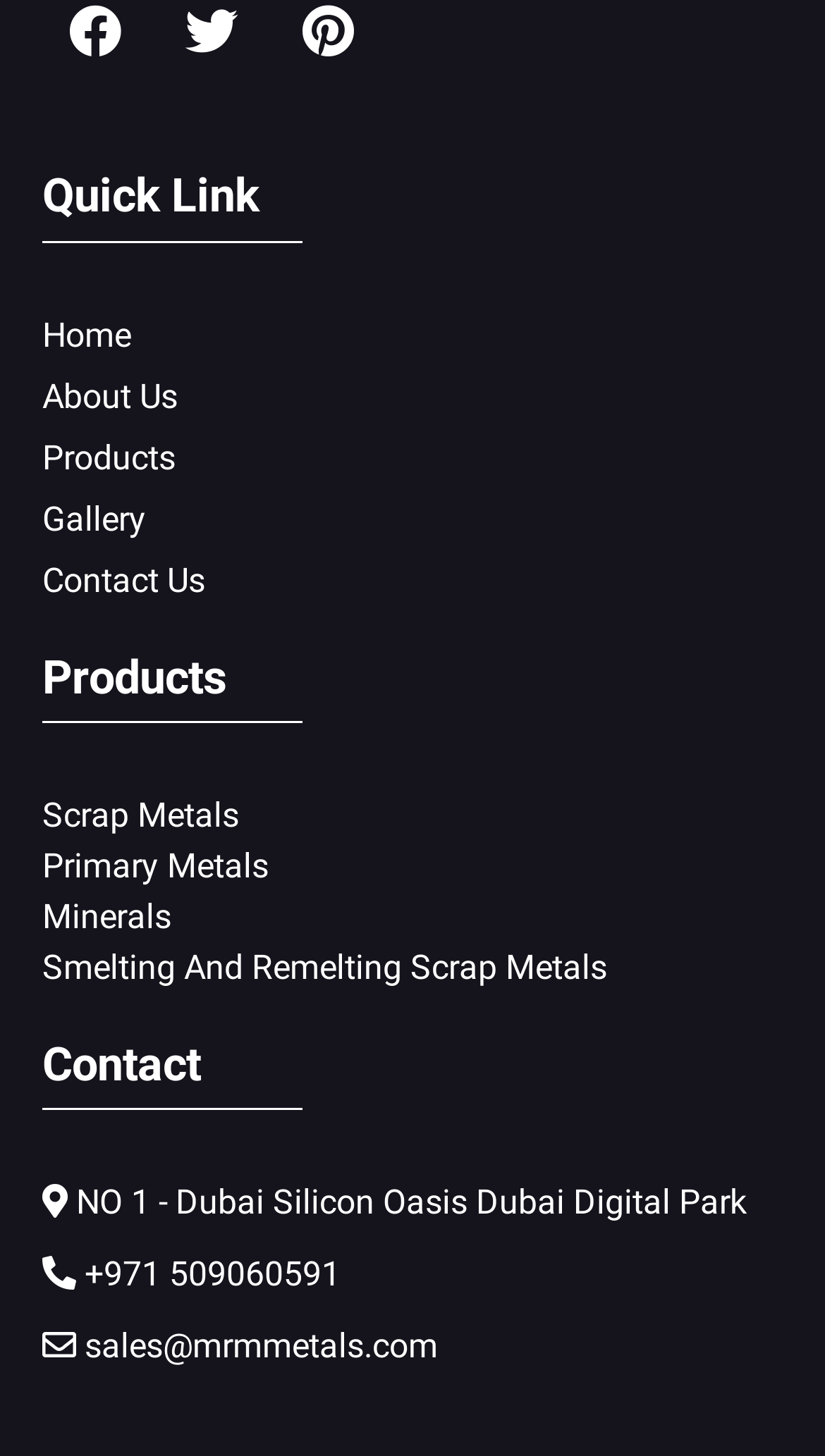Please determine the bounding box coordinates of the element to click in order to execute the following instruction: "view products". The coordinates should be four float numbers between 0 and 1, specified as [left, top, right, bottom].

[0.051, 0.3, 0.213, 0.328]